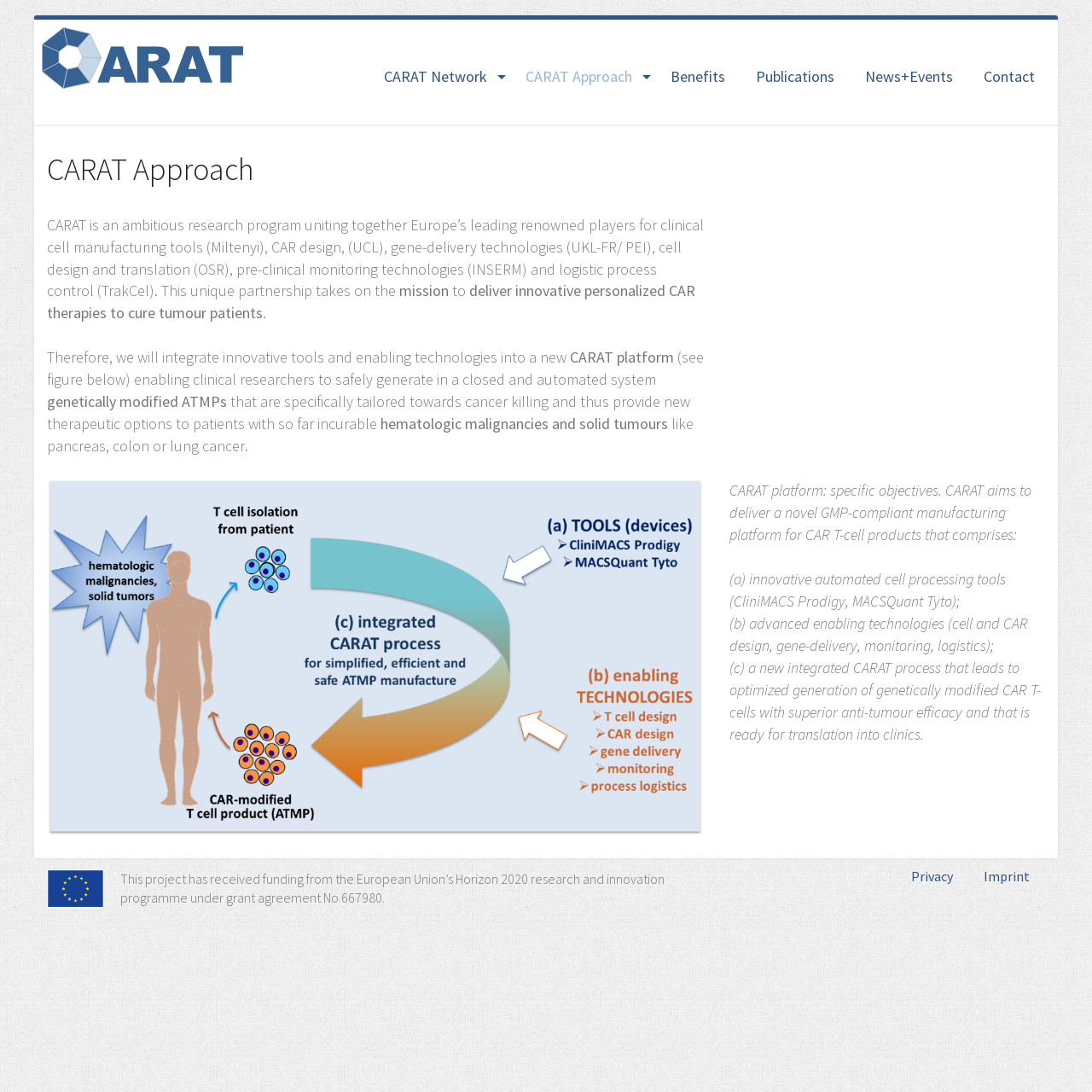Determine the bounding box coordinates of the area to click in order to meet this instruction: "Click on Home".

[0.038, 0.025, 0.223, 0.081]